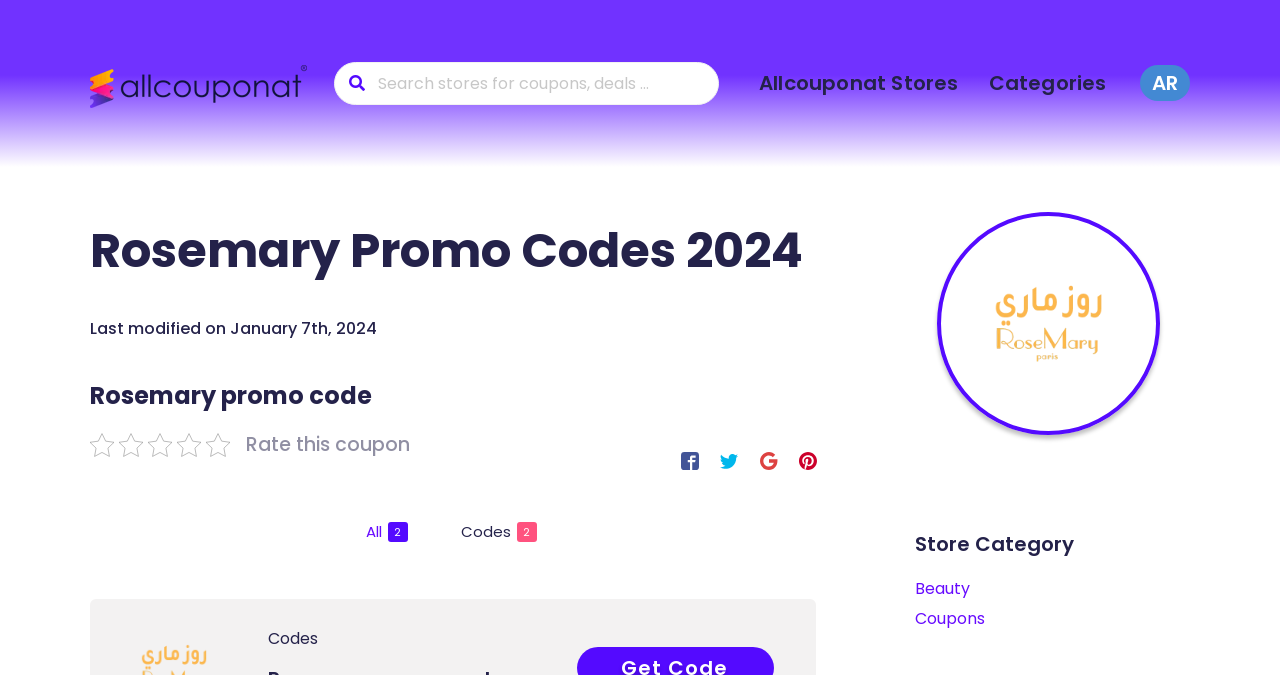Please provide the bounding box coordinates for the element that needs to be clicked to perform the following instruction: "Share link on Facebook". The coordinates should be given as four float numbers between 0 and 1, i.e., [left, top, right, bottom].

[0.528, 0.661, 0.551, 0.704]